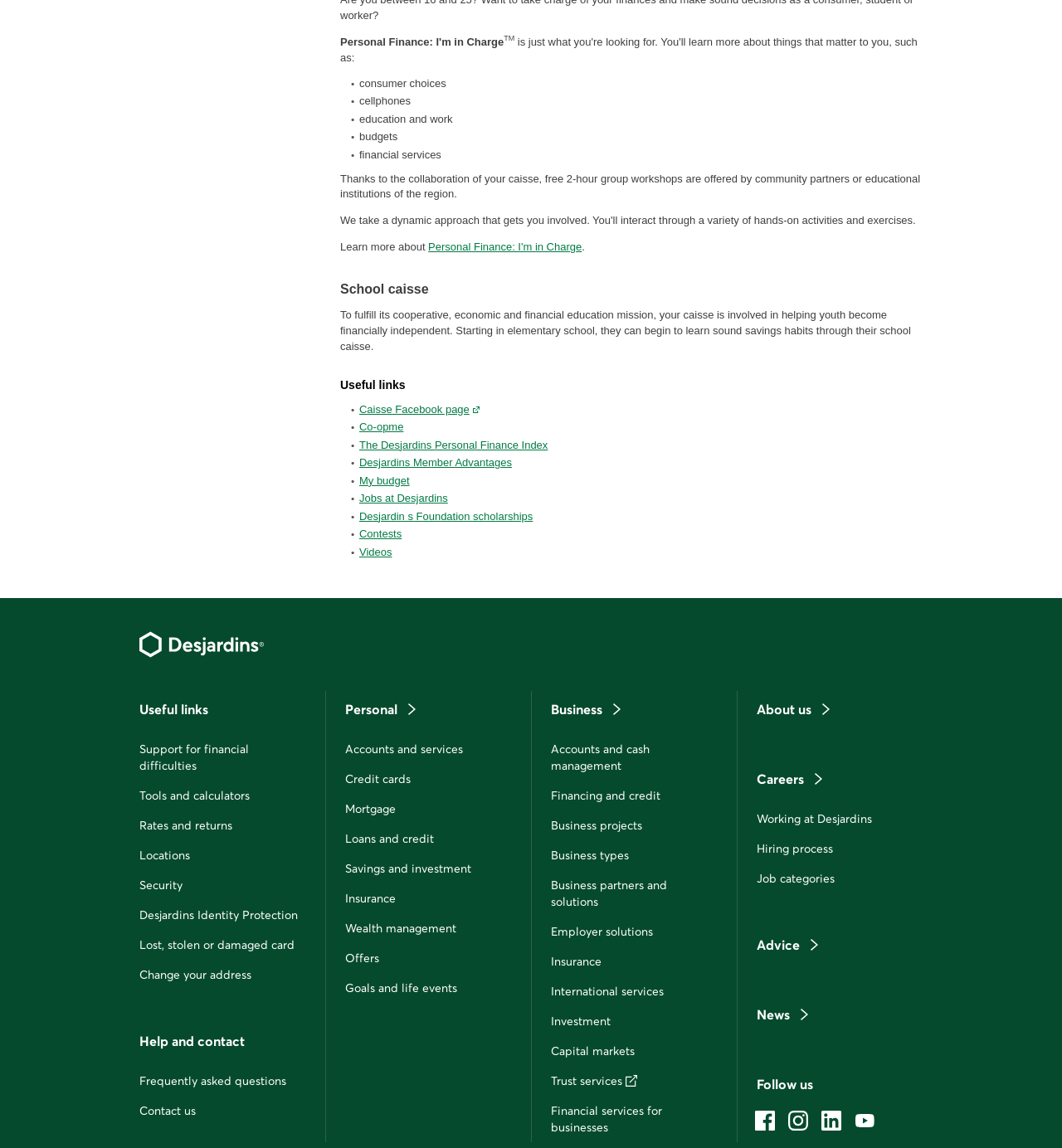What is the main topic of this webpage?
From the screenshot, supply a one-word or short-phrase answer.

Financial services